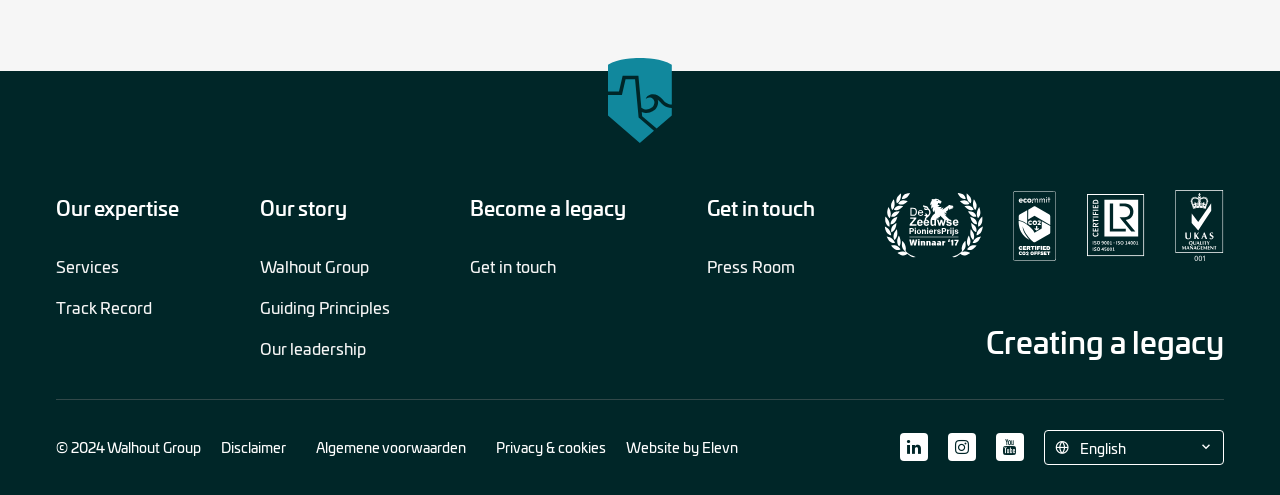Given the element description, predict the bounding box coordinates in the format (top-left x, top-left y, bottom-right x, bottom-right y), using floating point numbers between 0 and 1: Elevn

[0.548, 0.882, 0.576, 0.922]